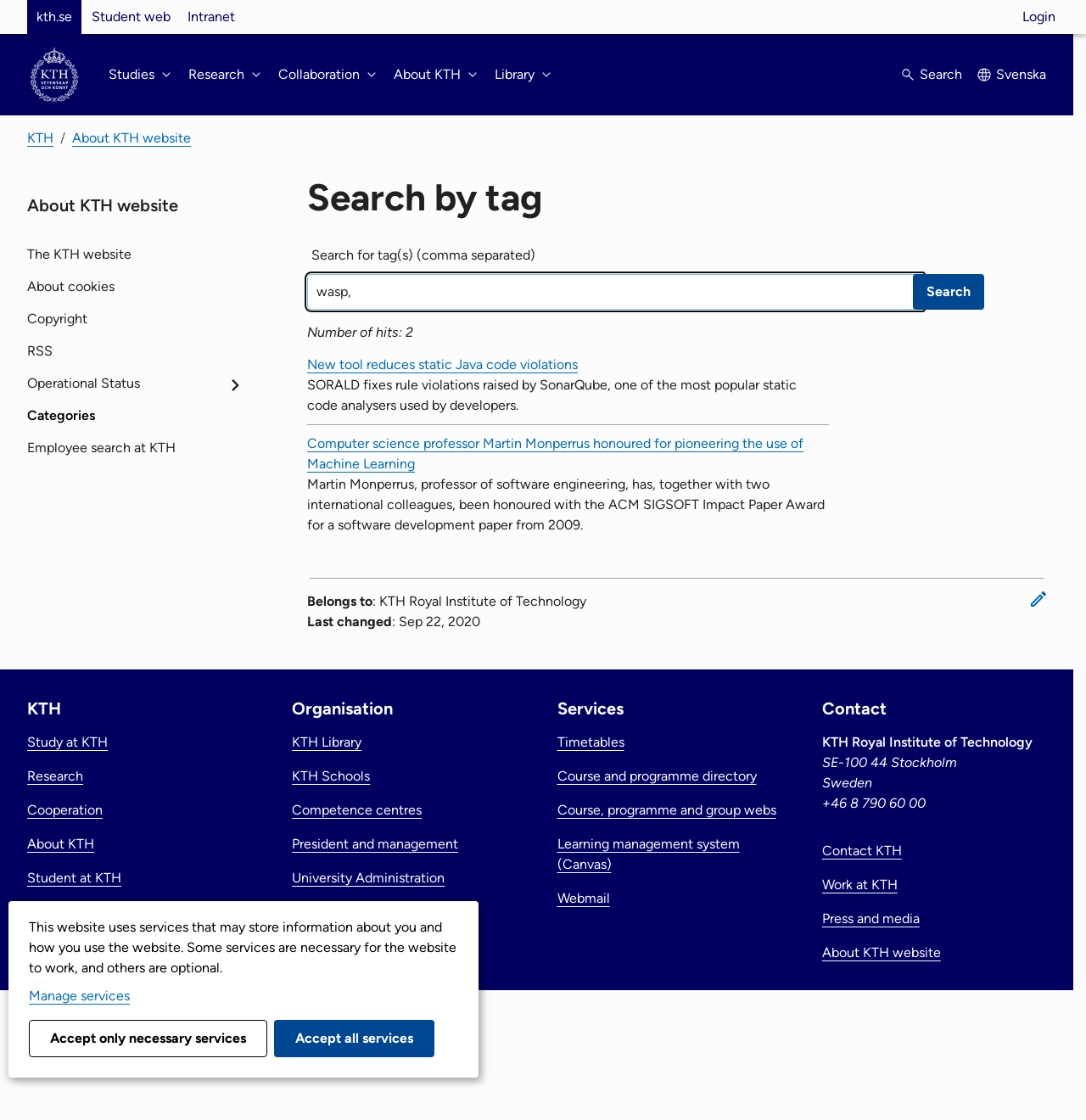Based on the image, please respond to the question with as much detail as possible:
What is the name of the institution?

I found the answer by looking at the navigation menu at the top of the page, where it says 'KTH' and 'Websites', and also in the footer section where it says 'KTH Royal Institute of Technology'.